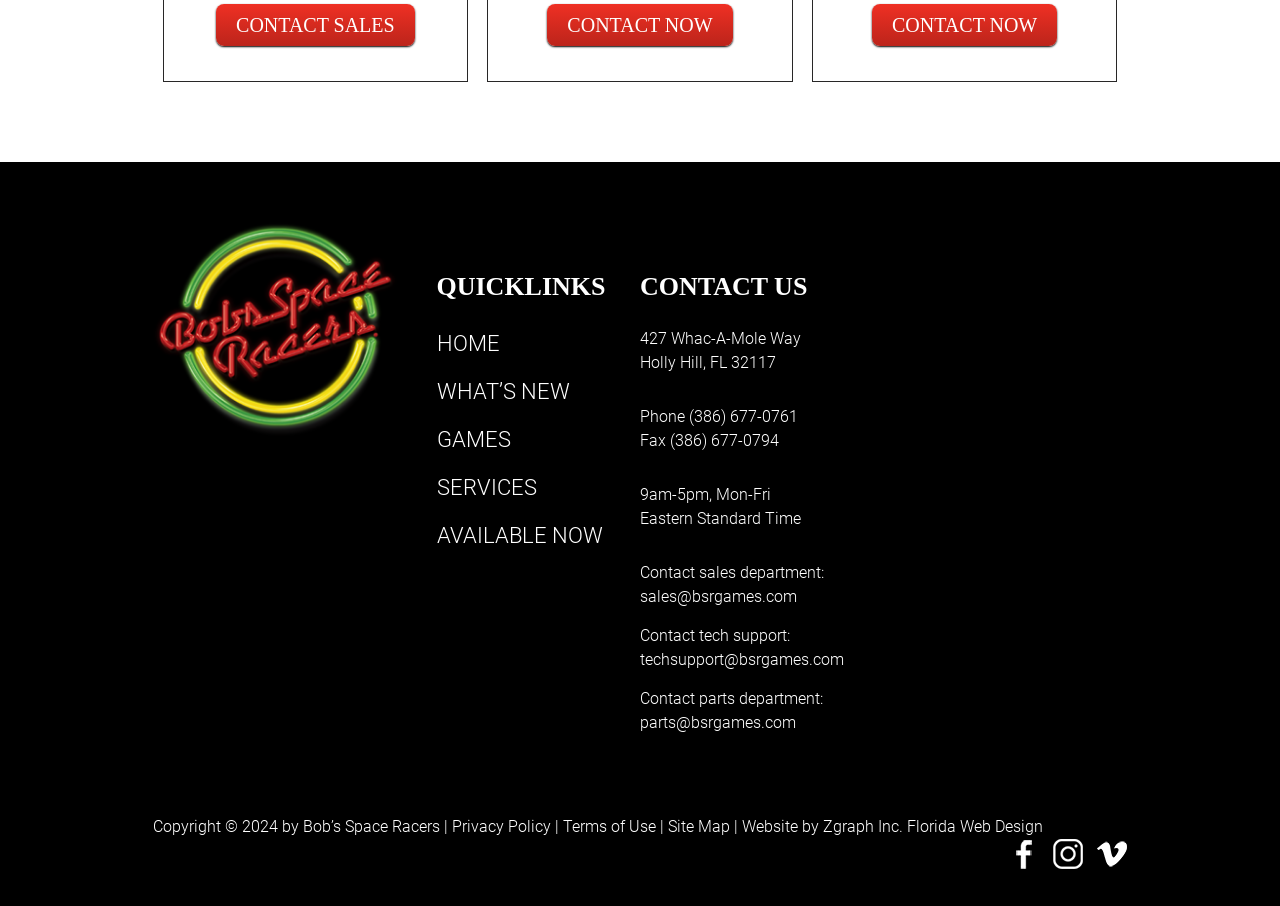Kindly determine the bounding box coordinates of the area that needs to be clicked to fulfill this instruction: "Click facebook".

[0.788, 0.926, 0.812, 0.967]